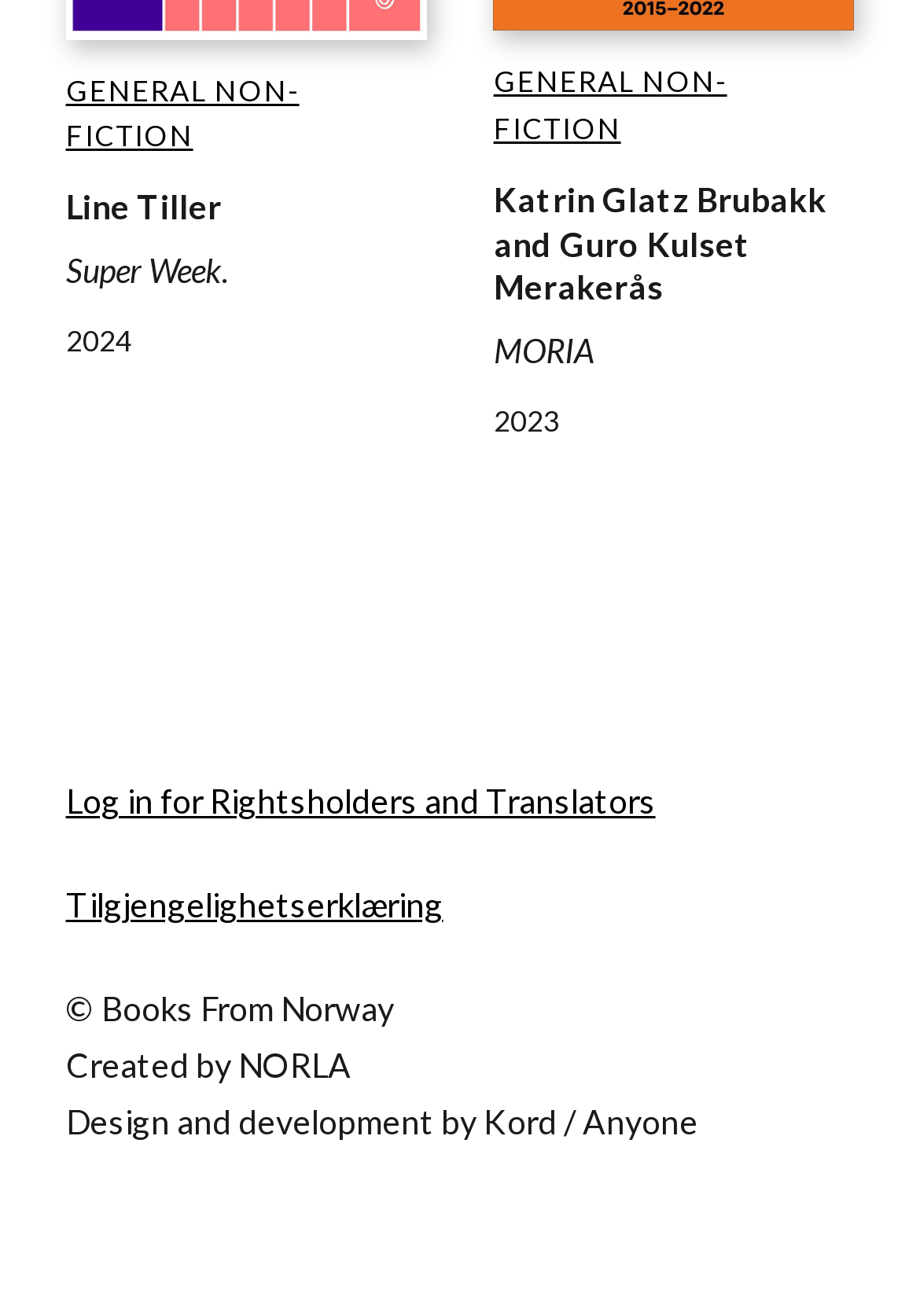Bounding box coordinates should be in the format (top-left x, top-left y, bottom-right x, bottom-right y) and all values should be floating point numbers between 0 and 1. Determine the bounding box coordinate for the UI element described as: General non-fiction

[0.071, 0.055, 0.325, 0.116]